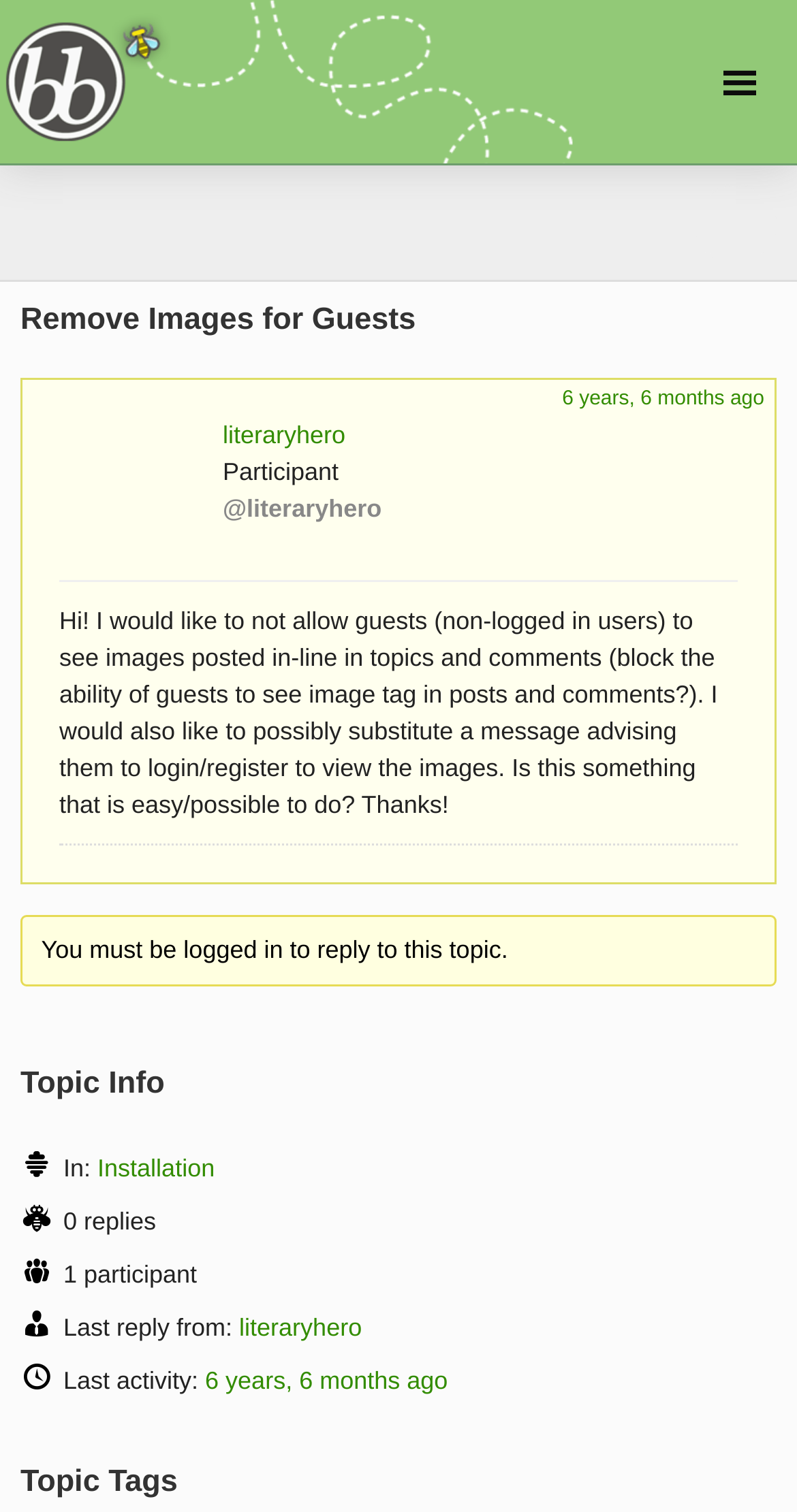What is the category of the topic?
Look at the image and answer with only one word or phrase.

Installation